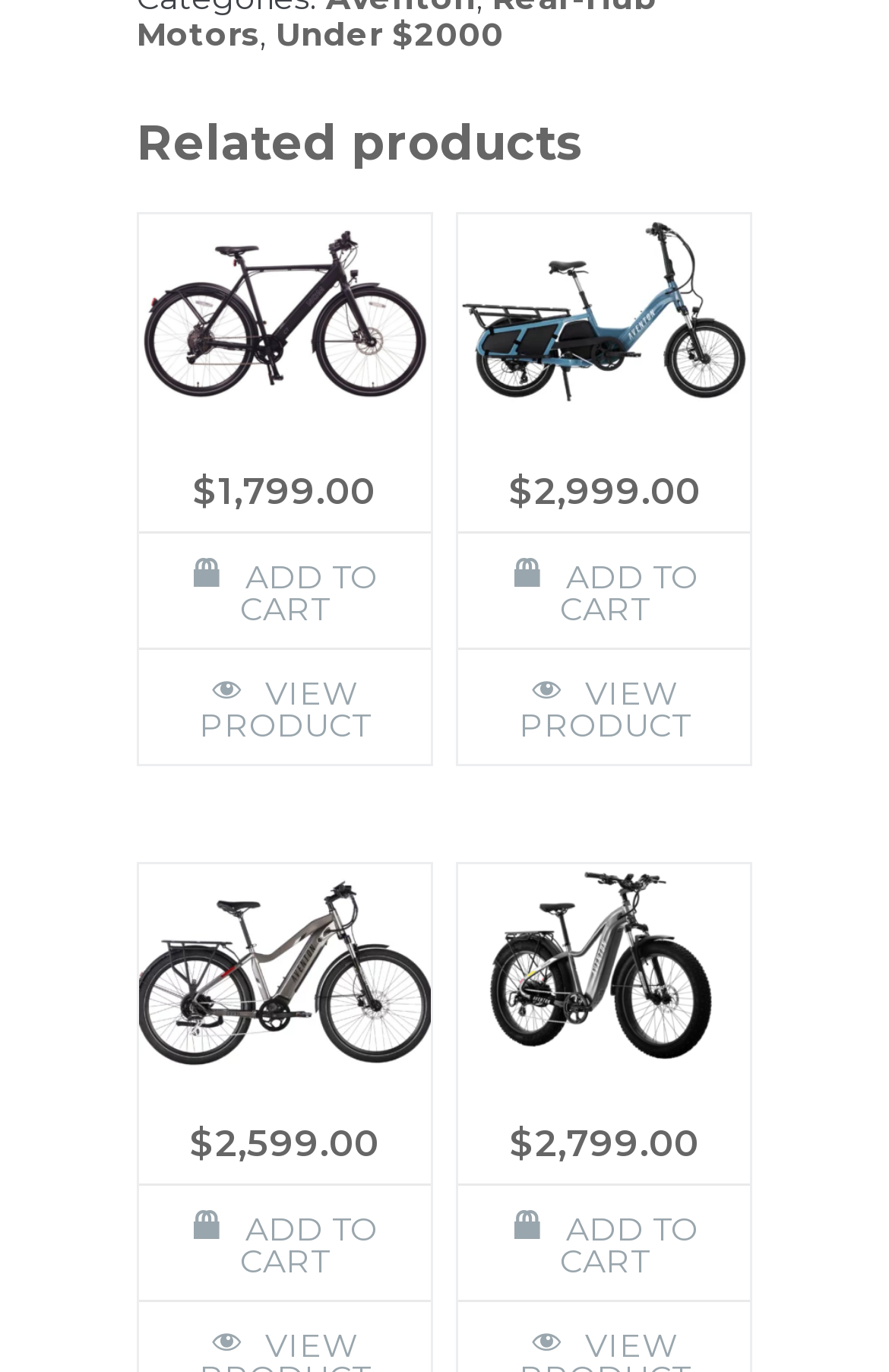Respond with a single word or phrase to the following question: What is the name of the second product?

Abound Ebike